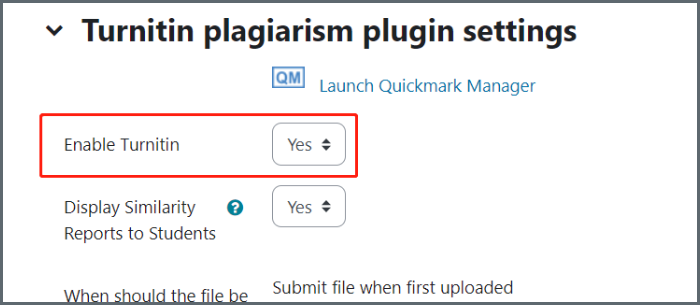Describe the image with as much detail as possible.

The image showcases the settings interface for the Turnitin plagiarism plugin, prominently displayed within an educational tool or assignment management system. In the center, a highlighted section labeled "Enable Turnitin" features a dropdown menu with the option "Yes" selected, indicating that the Turnitin service is activated for assignment submissions. Below this, another setting titled "Display Similarity Reports to Students" also shows a "Yes" option, suggesting that students will be able to view their similarity reports after submission. The upper portion of the interface is titled "Turnitin plagiarism plugin settings," providing context for the displayed options. The design emphasizes ease of use, with clear labels and dropdown menus aimed at facilitating instructor control over plagiarism detection features.